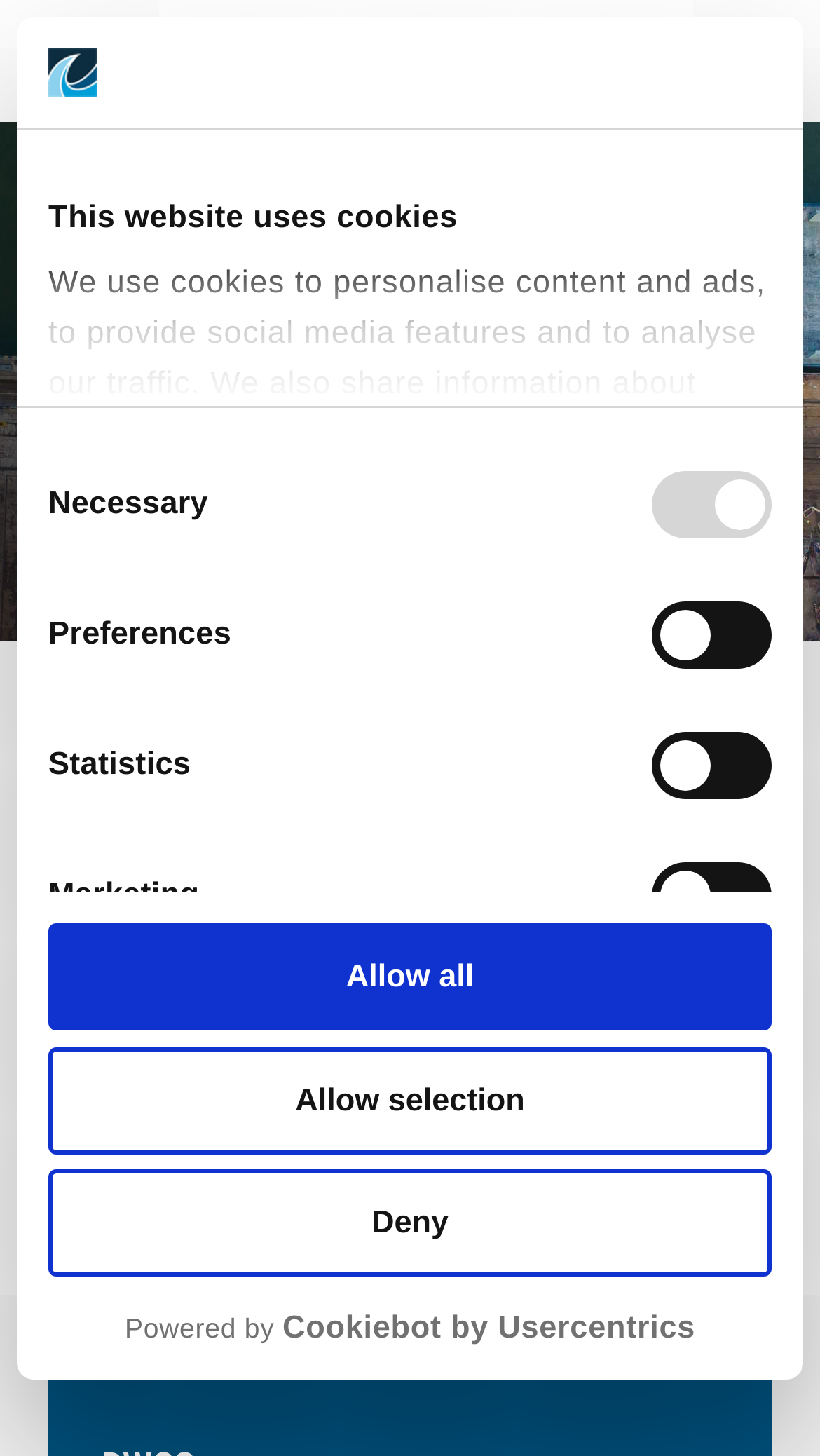Using the information in the image, give a detailed answer to the following question: What is the name of the company that powered the cookie consent?

I found this answer by looking at the text at the bottom of the webpage, which states 'Powered by Cookiebot by Usercentrics'.